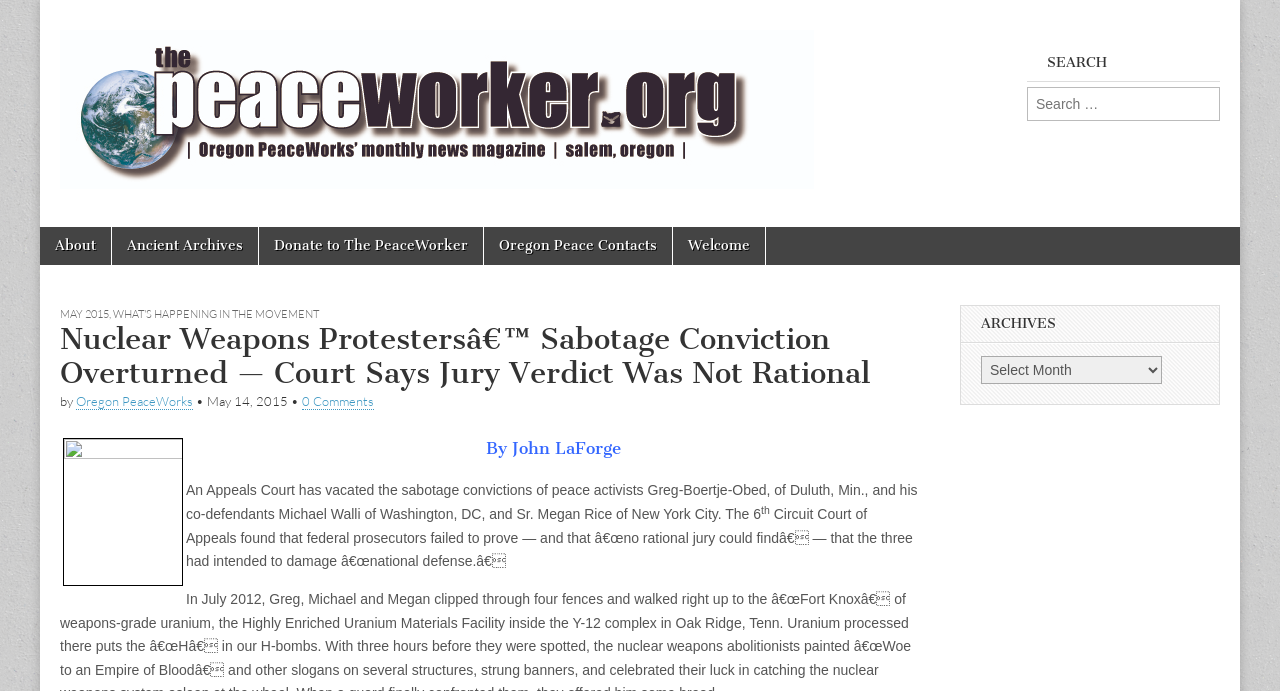What is the date of the main article on this webpage?
Can you provide a detailed and comprehensive answer to the question?

I found the answer by looking at the timestamp of the main article, which says 'May 14, 2015'. This suggests that the article was published on this date.